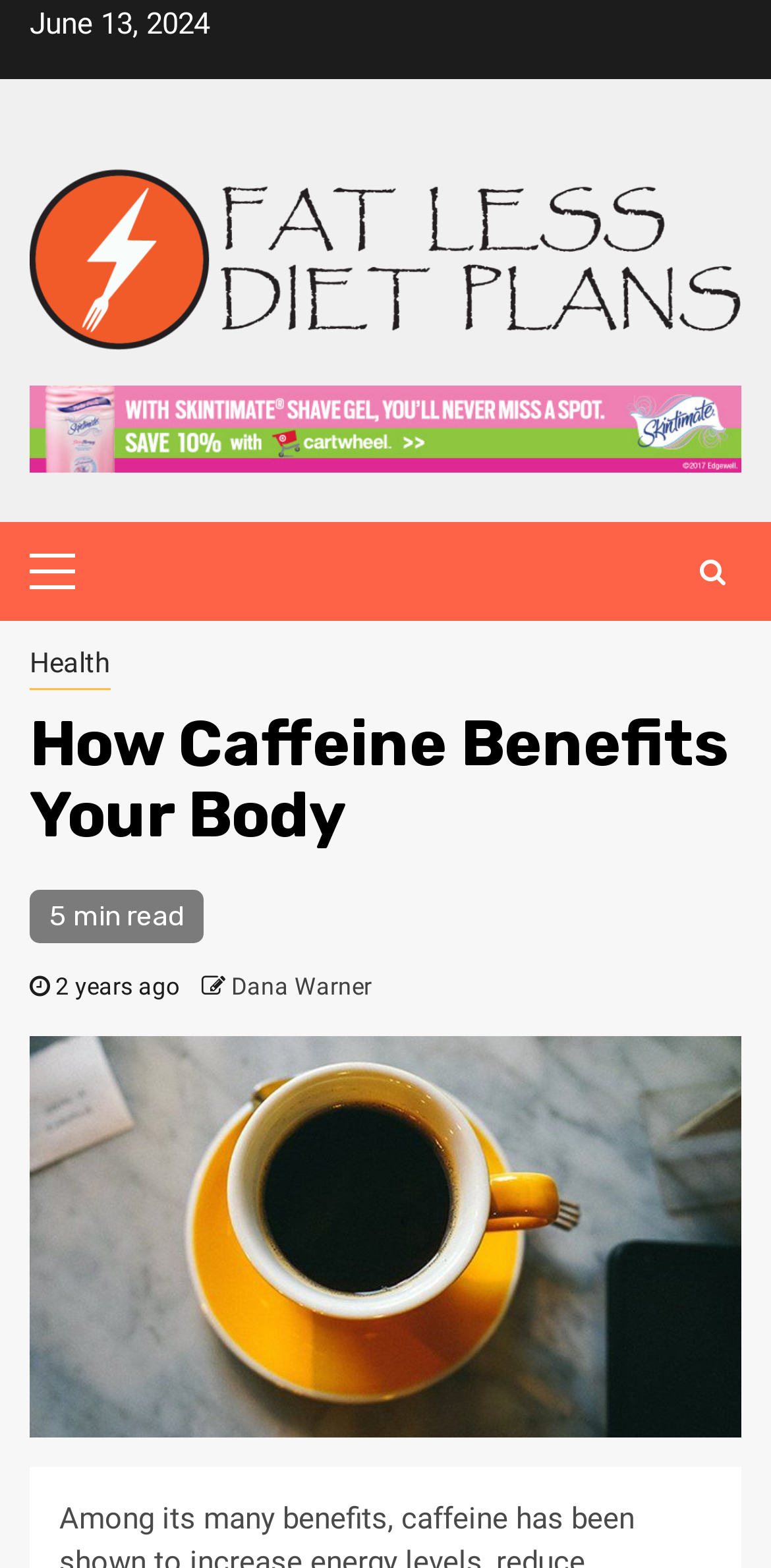Find the bounding box of the element with the following description: "title="Search"". The coordinates must be four float numbers between 0 and 1, formatted as [left, top, right, bottom].

[0.892, 0.341, 0.956, 0.389]